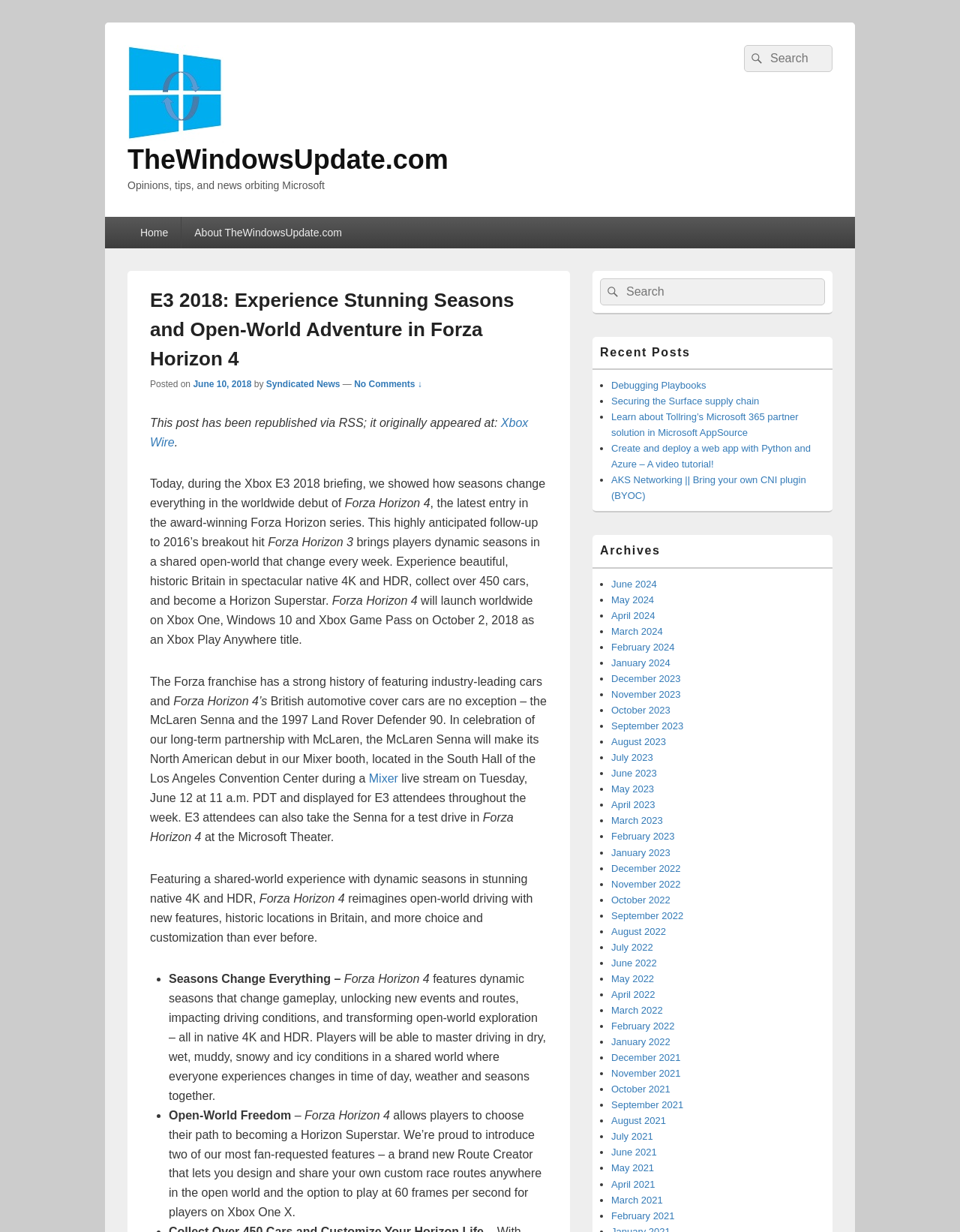Bounding box coordinates must be specified in the format (top-left x, top-left y, bottom-right x, bottom-right y). All values should be floating point numbers between 0 and 1. What are the bounding box coordinates of the UI element described as: Securing the Surface supply chain

[0.637, 0.321, 0.791, 0.33]